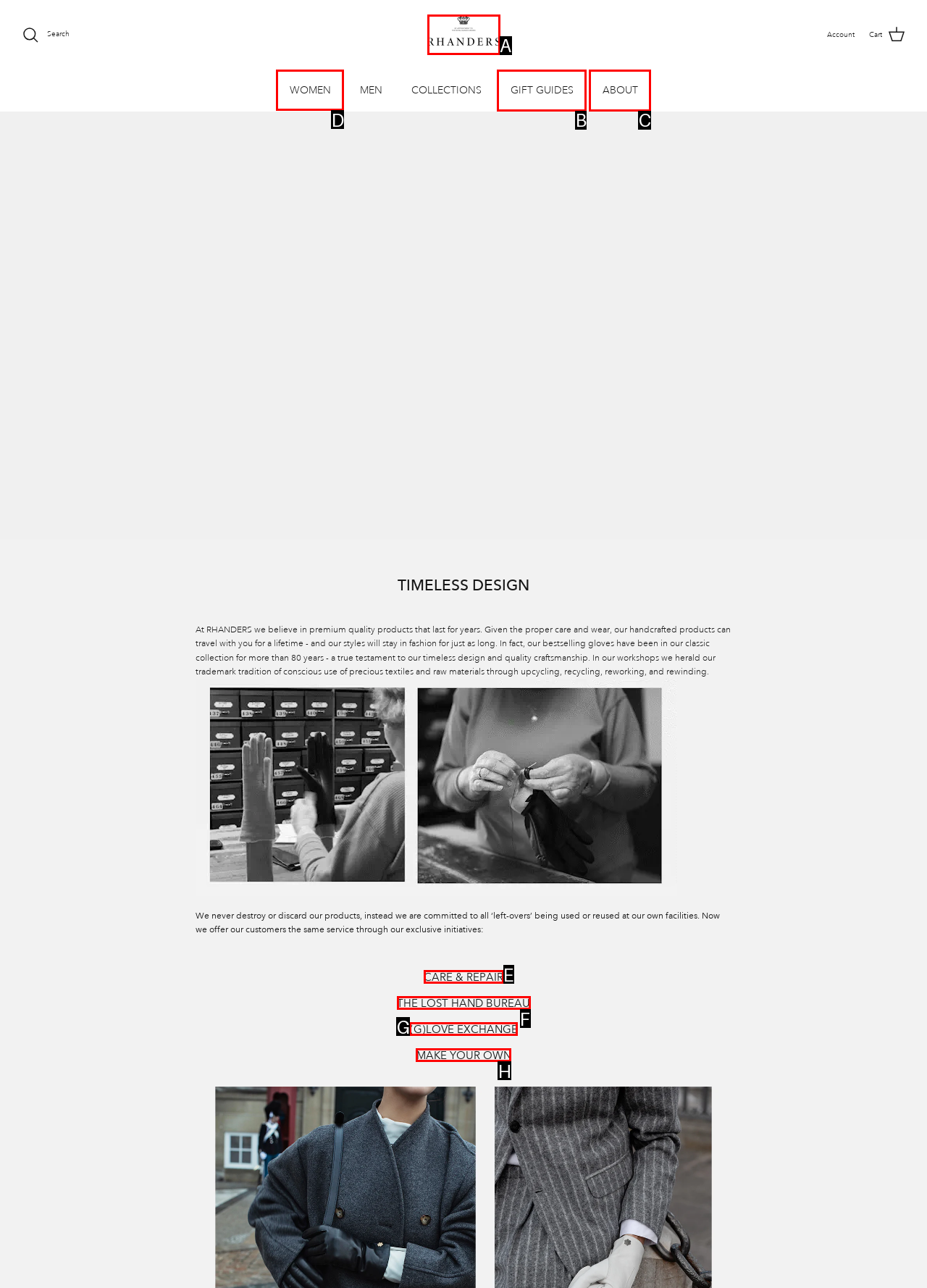Choose the letter of the UI element necessary for this task: Explore WOMEN collection
Answer with the correct letter.

D